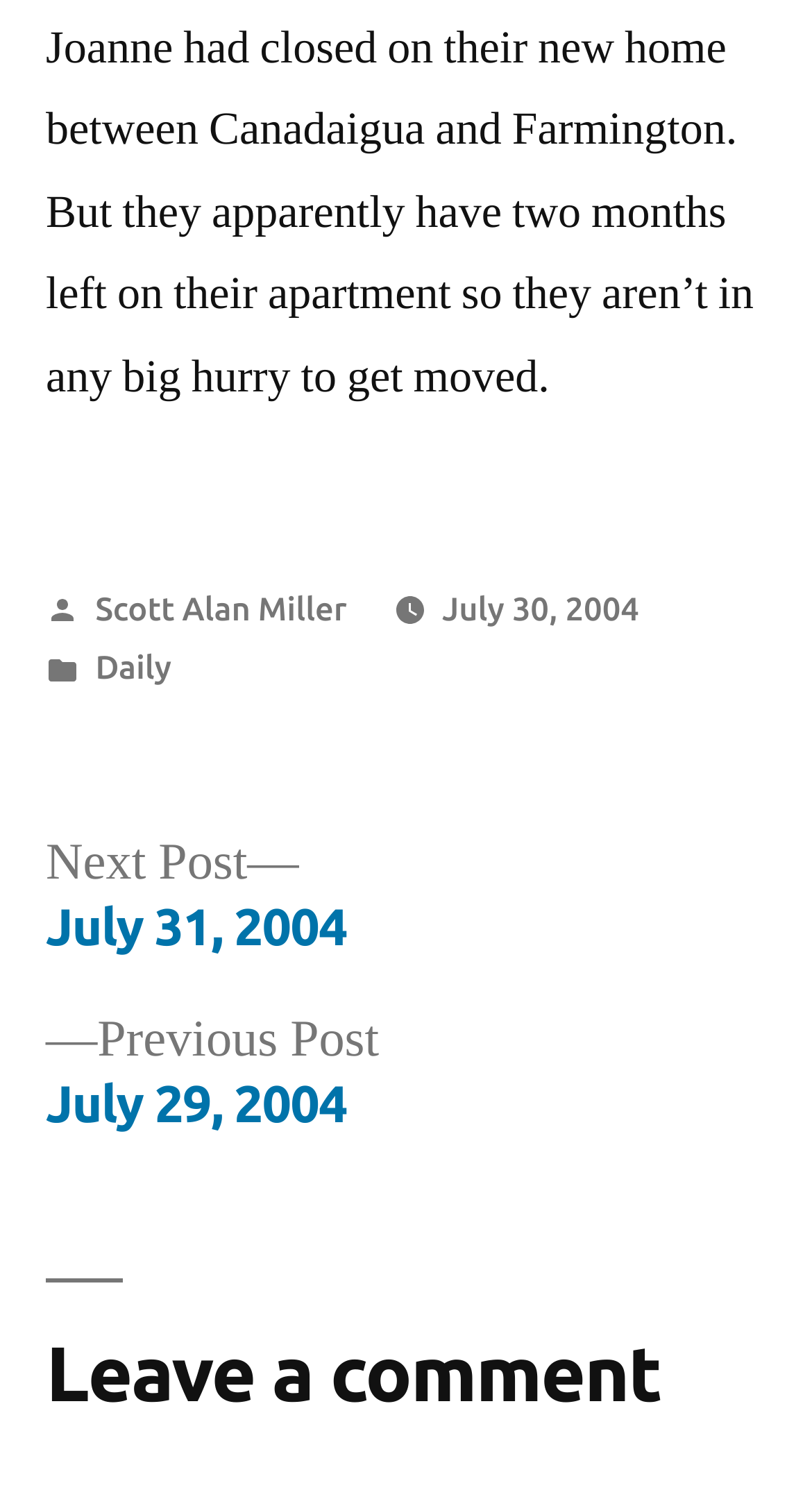Locate the bounding box coordinates of the UI element described by: "Scott Alan Miller". The bounding box coordinates should consist of four float numbers between 0 and 1, i.e., [left, top, right, bottom].

[0.117, 0.395, 0.427, 0.42]